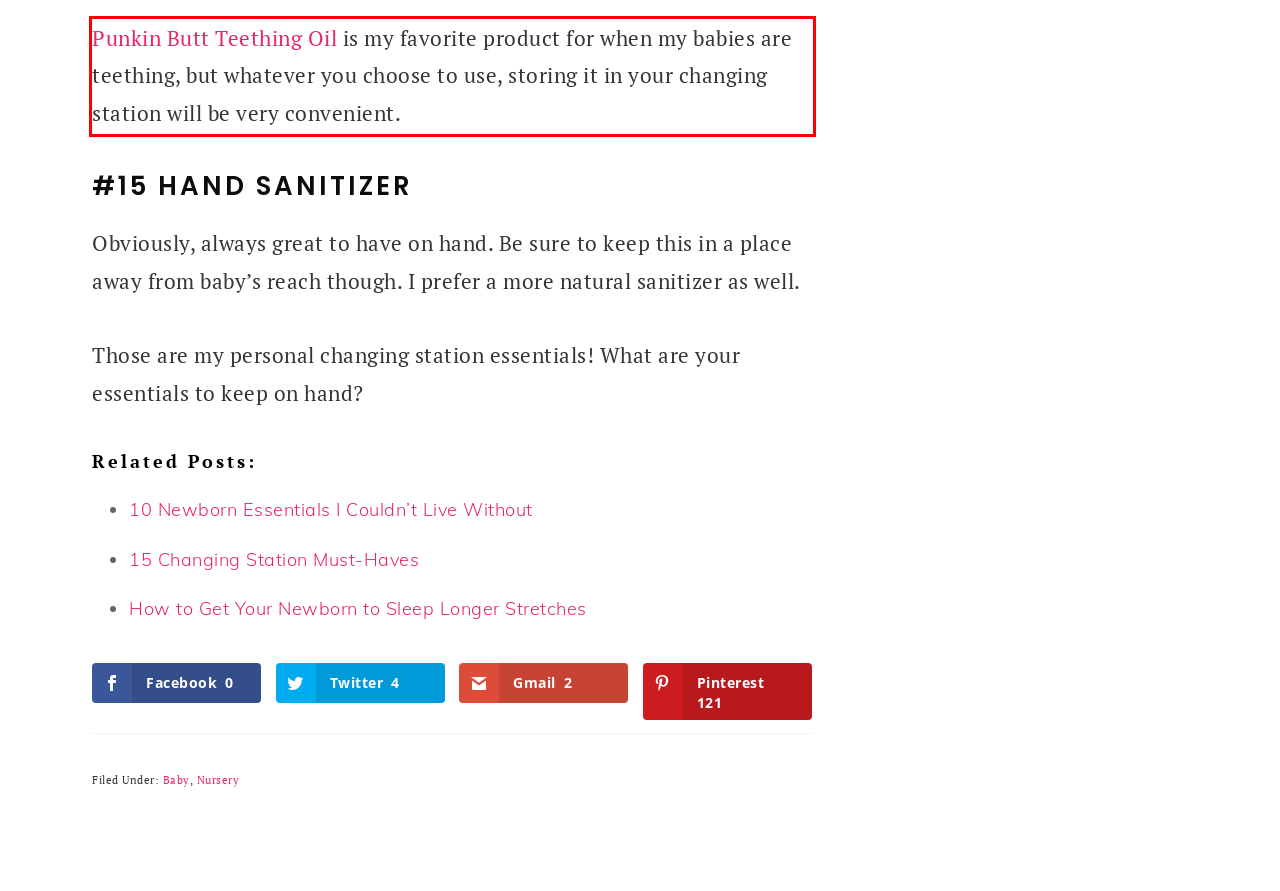Please look at the screenshot provided and find the red bounding box. Extract the text content contained within this bounding box.

Punkin Butt Teething Oil is my favorite product for when my babies are teething, but whatever you choose to use, storing it in your changing station will be very convenient.